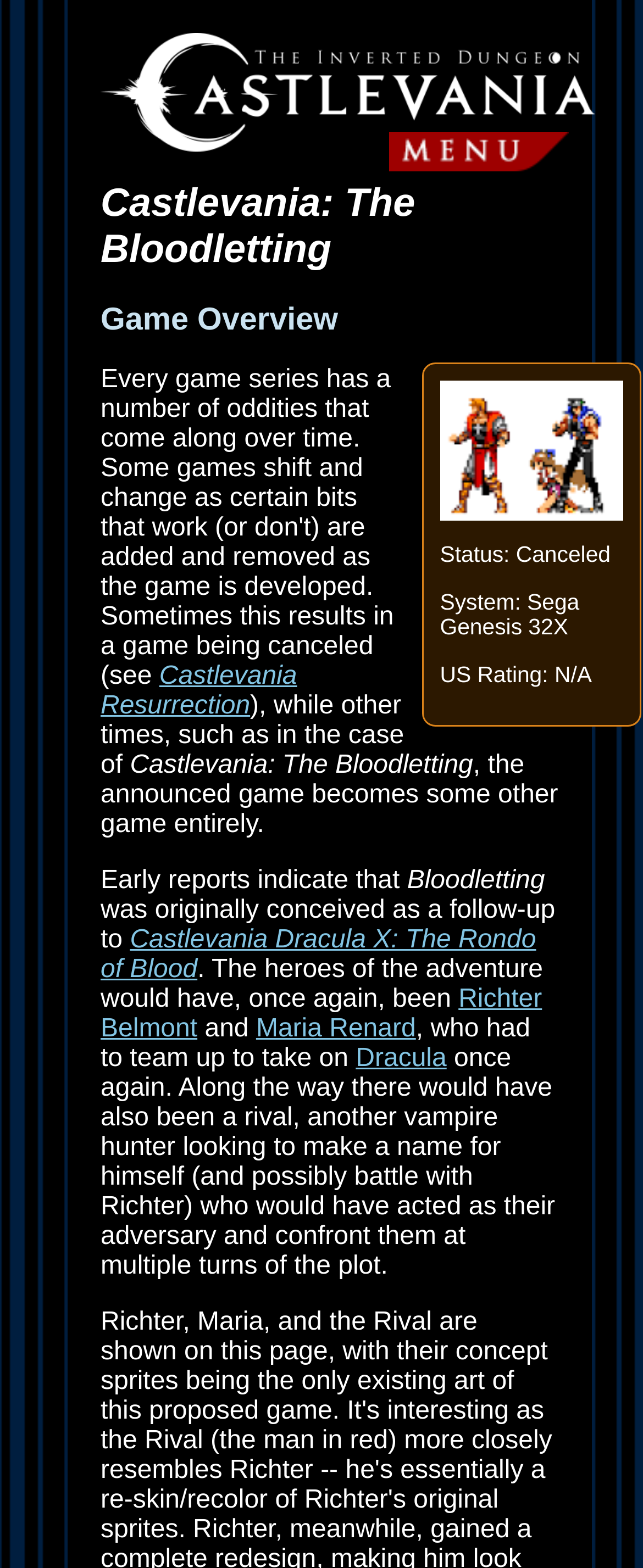What is the name of the game that Castlevania: The Bloodletting was originally conceived as a follow-up to?
Please provide a single word or phrase as your answer based on the image.

Castlevania Dracula X: The Rondo of Blood